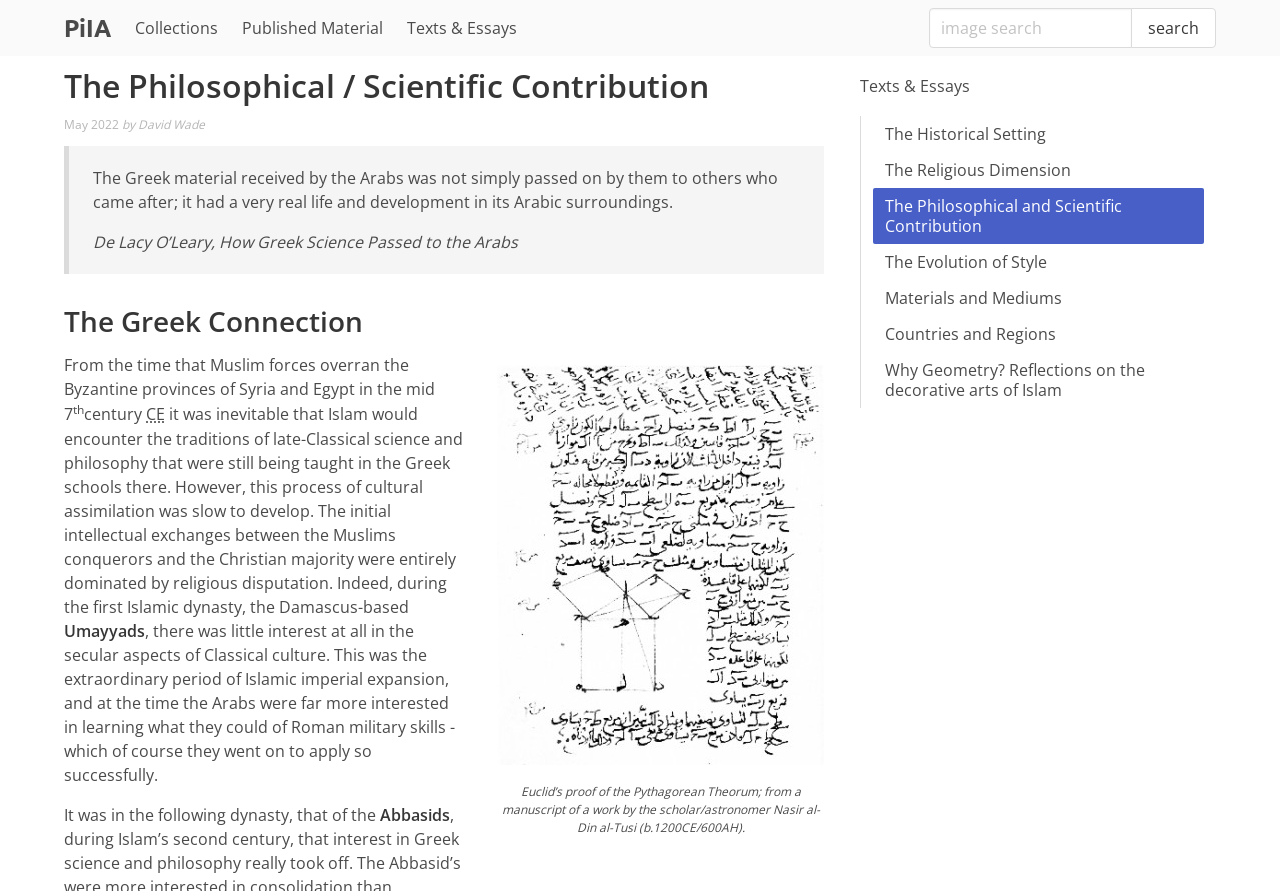Indicate the bounding box coordinates of the element that must be clicked to execute the instruction: "go to the Collections page". The coordinates should be given as four float numbers between 0 and 1, i.e., [left, top, right, bottom].

[0.096, 0.0, 0.18, 0.063]